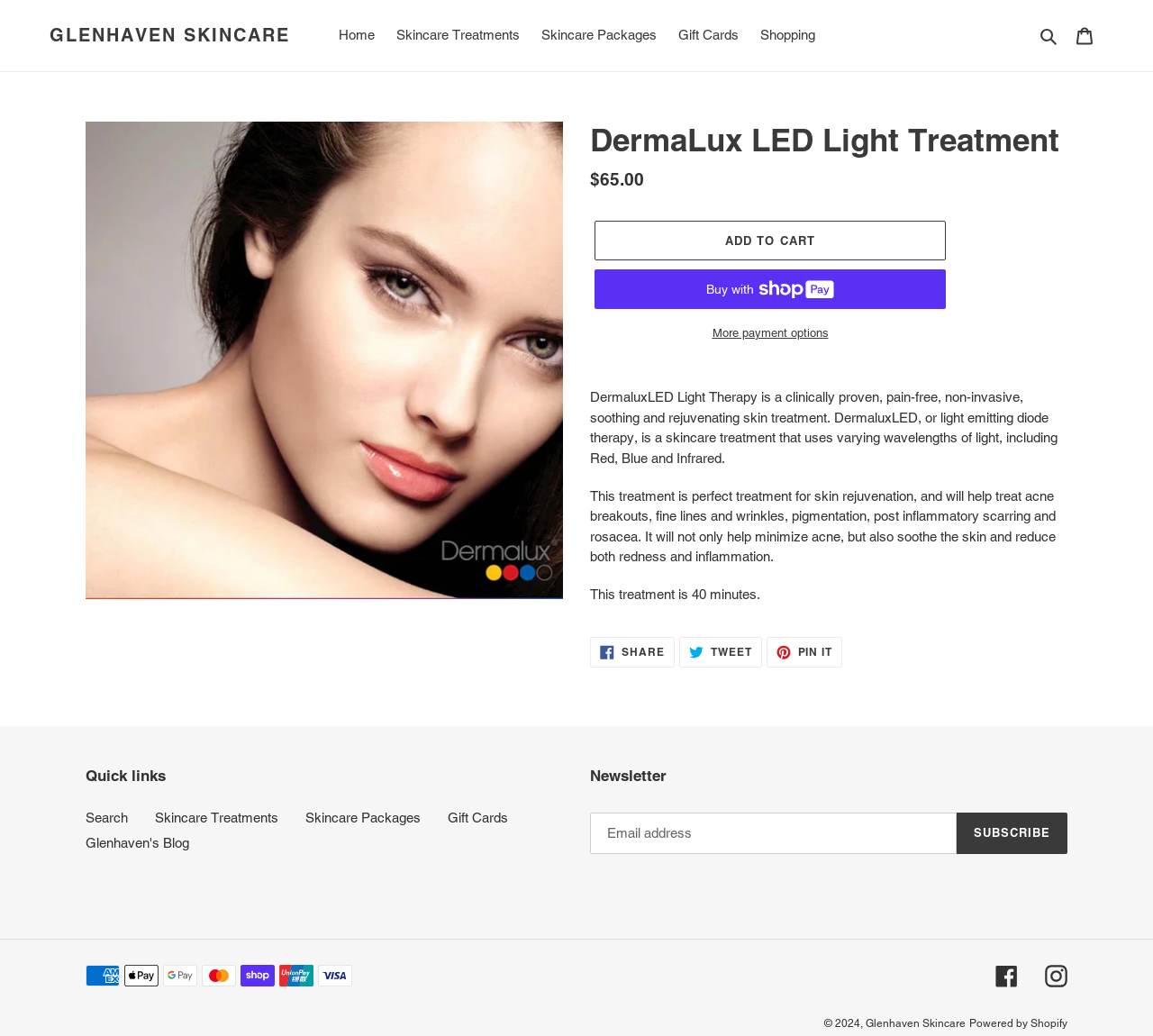How many social media platforms are linked?
Analyze the screenshot and provide a detailed answer to the question.

The social media platforms linked can be found at the bottom of the webpage, where there are links to Facebook, Instagram, and Twitter, indicating that 3 social media platforms are linked.